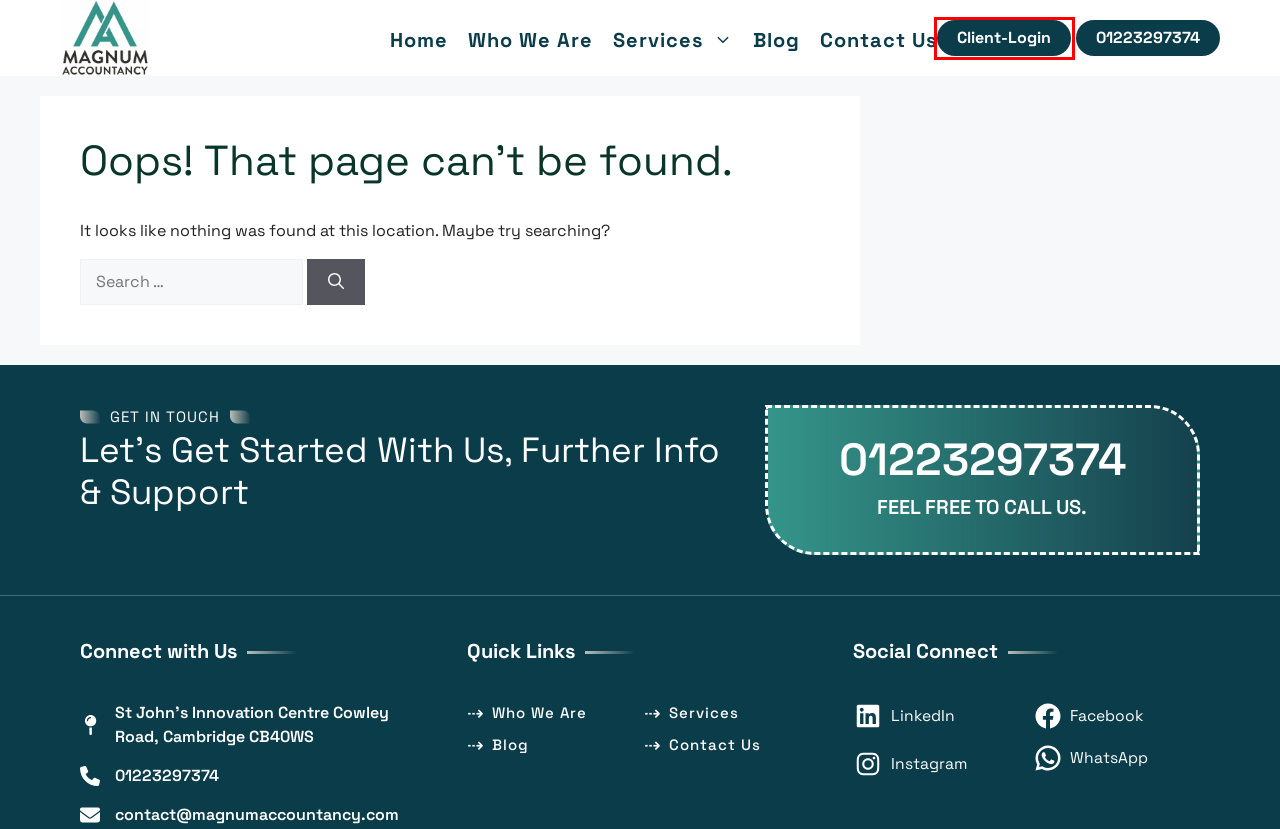Given a screenshot of a webpage with a red rectangle bounding box around a UI element, select the best matching webpage description for the new webpage that appears after clicking the highlighted element. The candidate descriptions are:
A. Client Portal
B. Blog – Magnum Accountancy
C. Services – Magnum Accountancy
D. Who We Are – Magnum Accountancy
E. Sole Trading Accounting – Magnum Accountancy
F. Bookkeeping – Magnum Accountancy
G. Contact us – Magnum Accountancy
H. Magnum Accountancy – Leading in Innovation and Financial Expertise

A